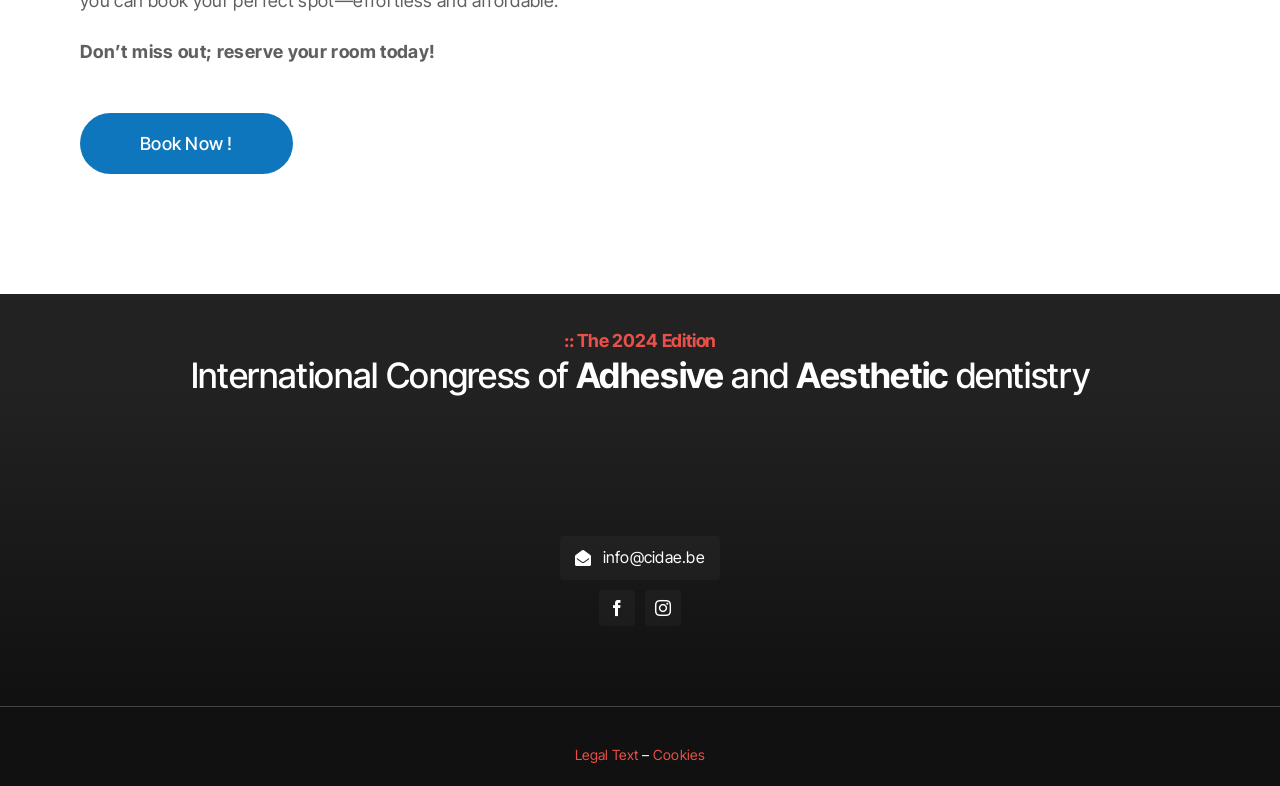Using the format (top-left x, top-left y, bottom-right x, bottom-right y), and given the element description, identify the bounding box coordinates within the screenshot: Legal Text

[0.449, 0.949, 0.499, 0.971]